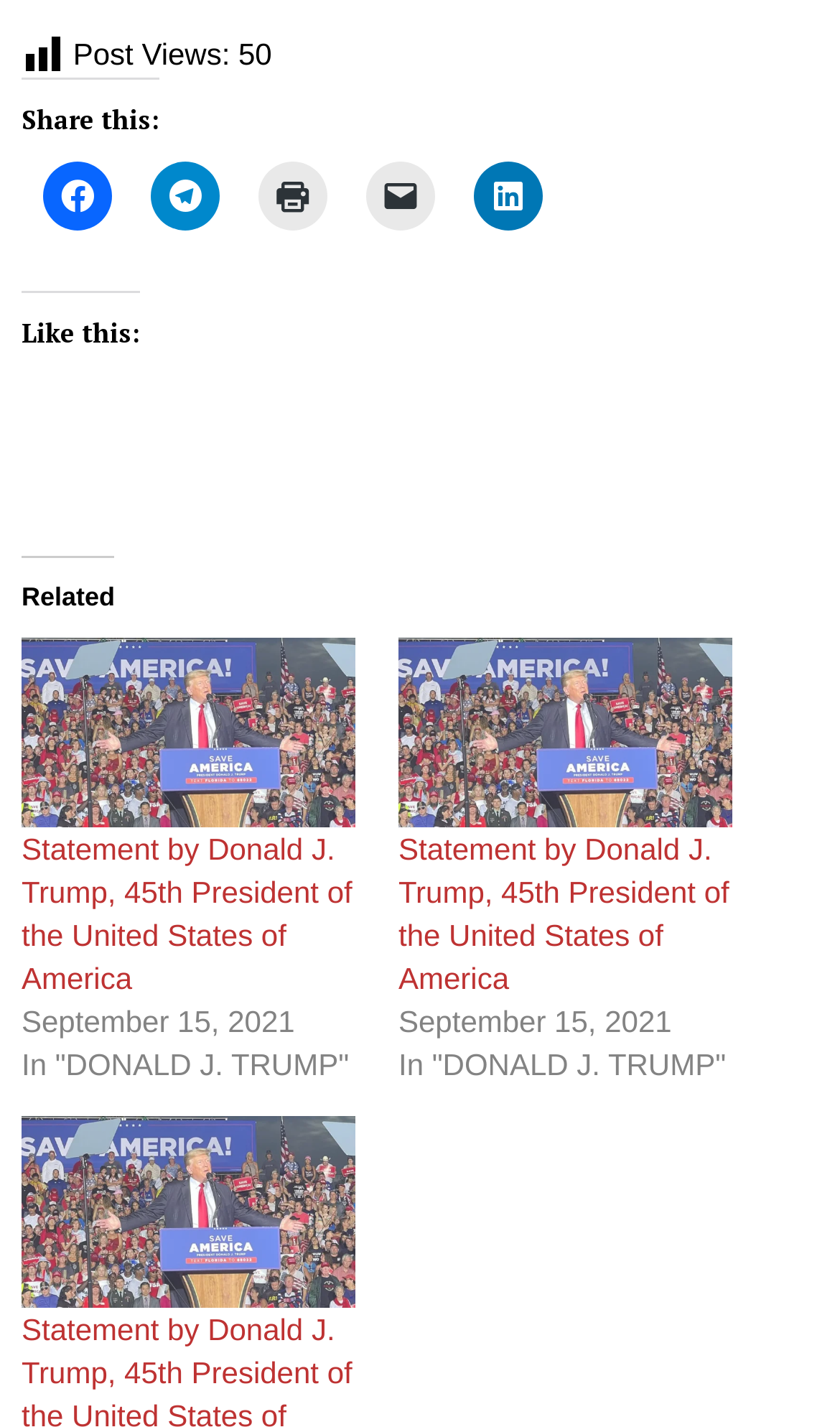Can you provide the bounding box coordinates for the element that should be clicked to implement the instruction: "Share on LinkedIn"?

[0.564, 0.113, 0.646, 0.162]